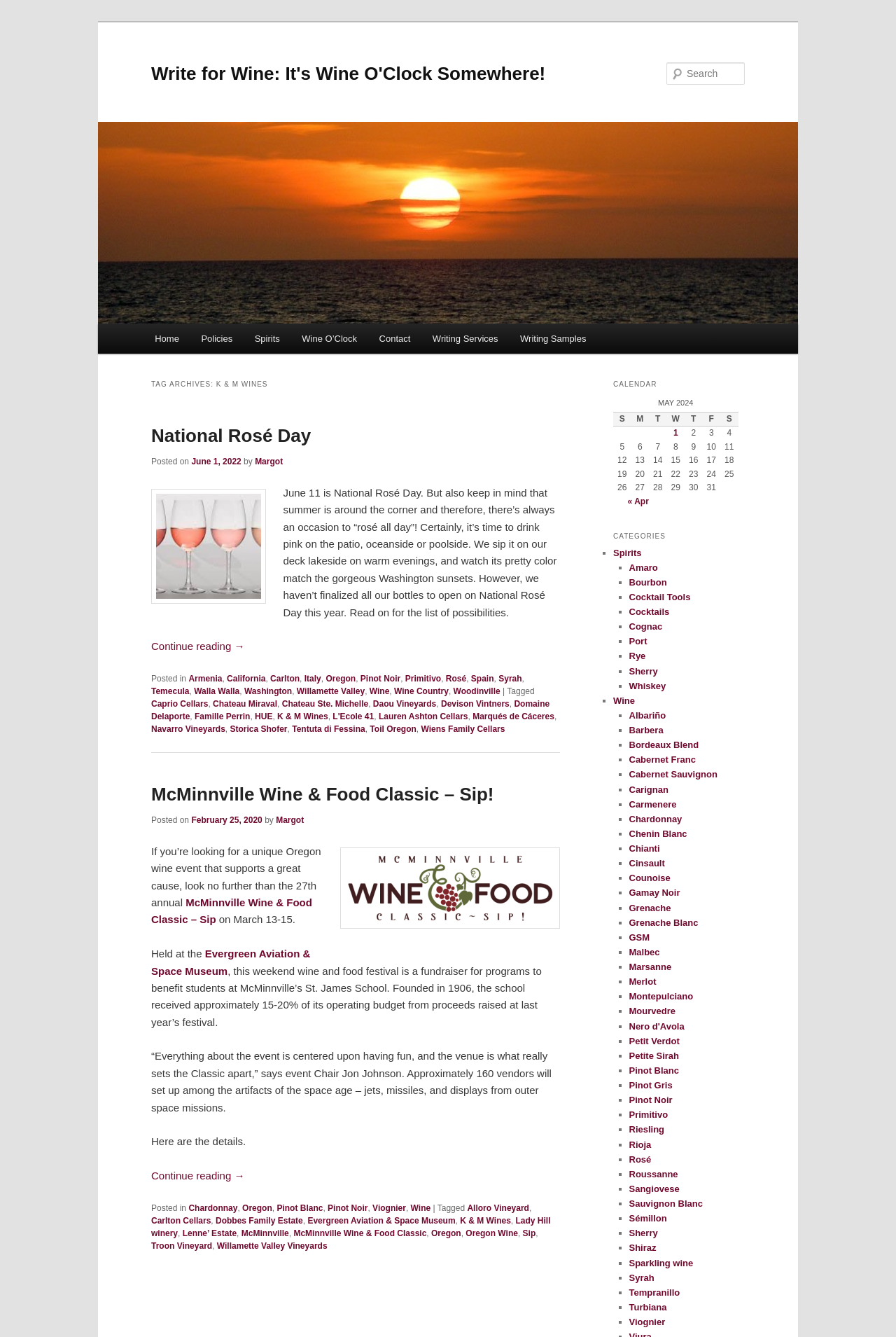Please provide the bounding box coordinates for the element that needs to be clicked to perform the following instruction: "Read National Rosé Day article". The coordinates should be given as four float numbers between 0 and 1, i.e., [left, top, right, bottom].

[0.169, 0.308, 0.625, 0.34]